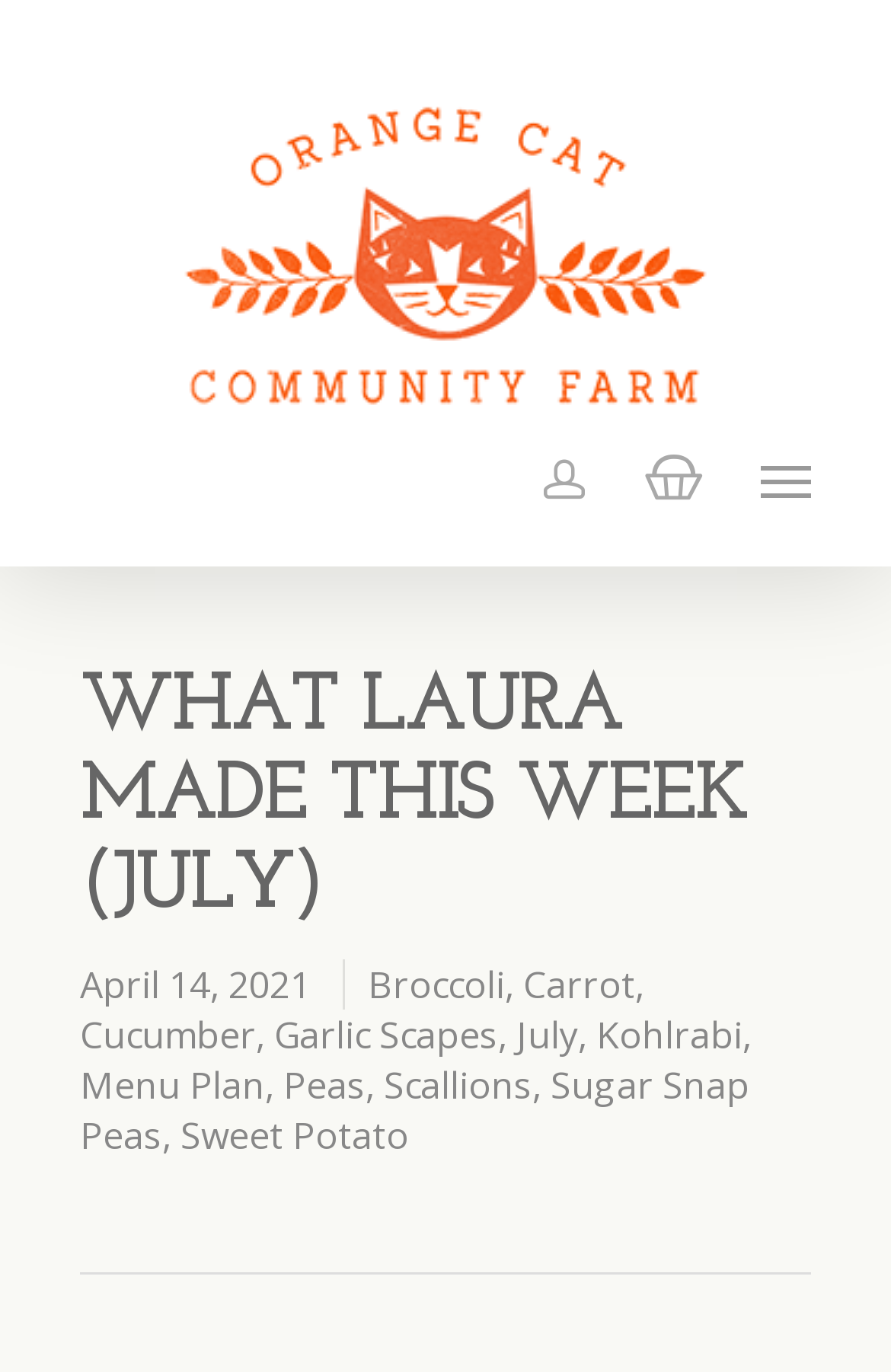Give a detailed account of the webpage, highlighting key information.

The webpage is about "What Laura Made this Week" in July, specifically highlighting the Orange Cat Community Farm. At the top, there is a logo image of Orange Cat Community Farm, accompanied by a link and another image. 

Below the logo, there are three links aligned horizontally, including a navigation menu that is not expanded. 

The main content of the webpage is headed by a large title "WHAT LAURA MADE THIS WEEK (JULY)" followed by a date "April 14, 2021". 

Underneath the date, there is a list of links to various vegetables and food items, including Broccoli, Carrot, Cucumber, Garlic Scapes, July, Kohlrabi, Menu Plan, Peas, Scallions, Sugar Snap Peas, and Sweet Potato. These links are arranged in a single row, with commas separating some of the items.